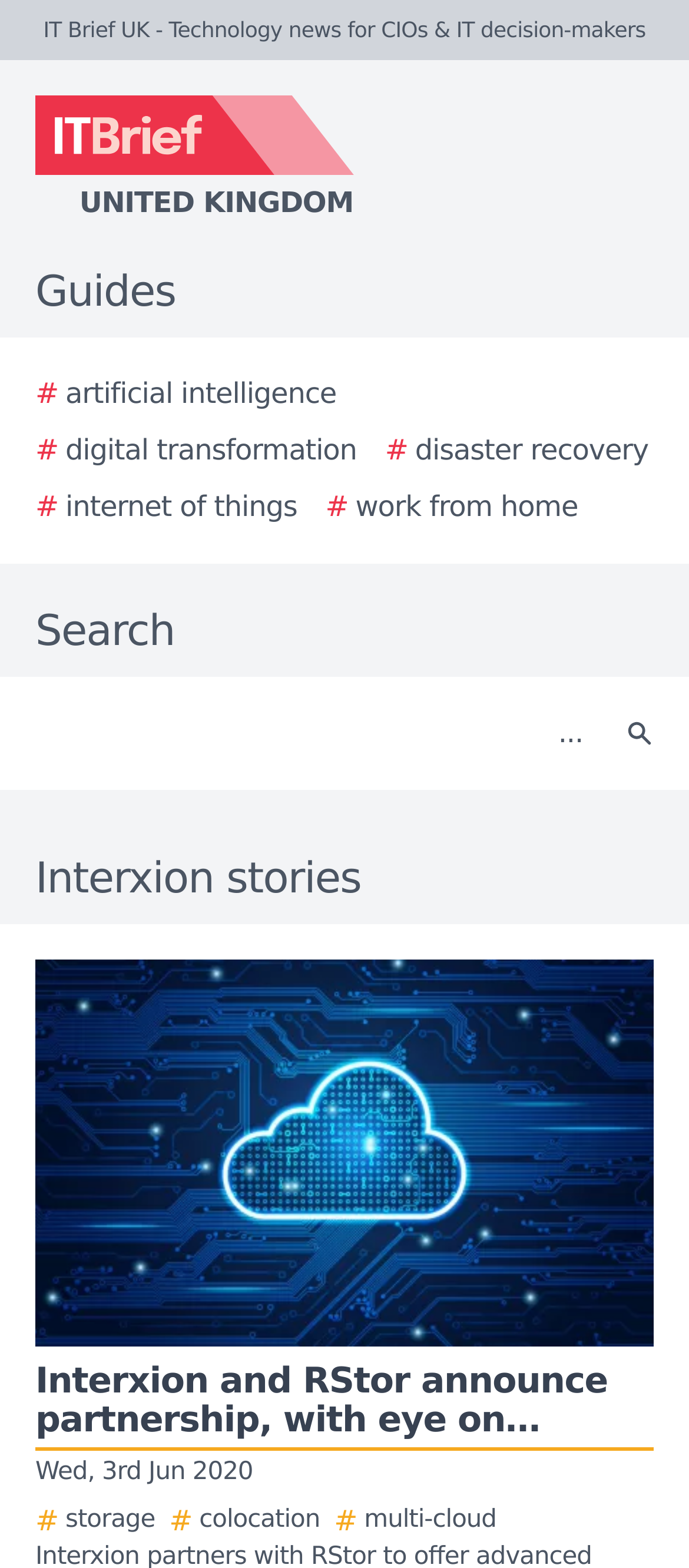Provide the bounding box coordinates for the area that should be clicked to complete the instruction: "Explore artificial intelligence stories".

[0.051, 0.238, 0.488, 0.265]